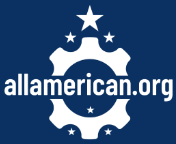Give a detailed account of the visual elements in the image.

The image features the logo of AllAmerican.org, set against a deep blue background. The logo includes a stylized gear, symbolizing tools and work equipment, and is embellished with stars, evoking a sense of American pride. The text "allamerican.org" is prominently displayed in white letters, highlighting the website's focus on promoting American-made tools and products. This visual branding aligns with the site's mission to support domestic manufacturing and inform consumers about quality American-made options.